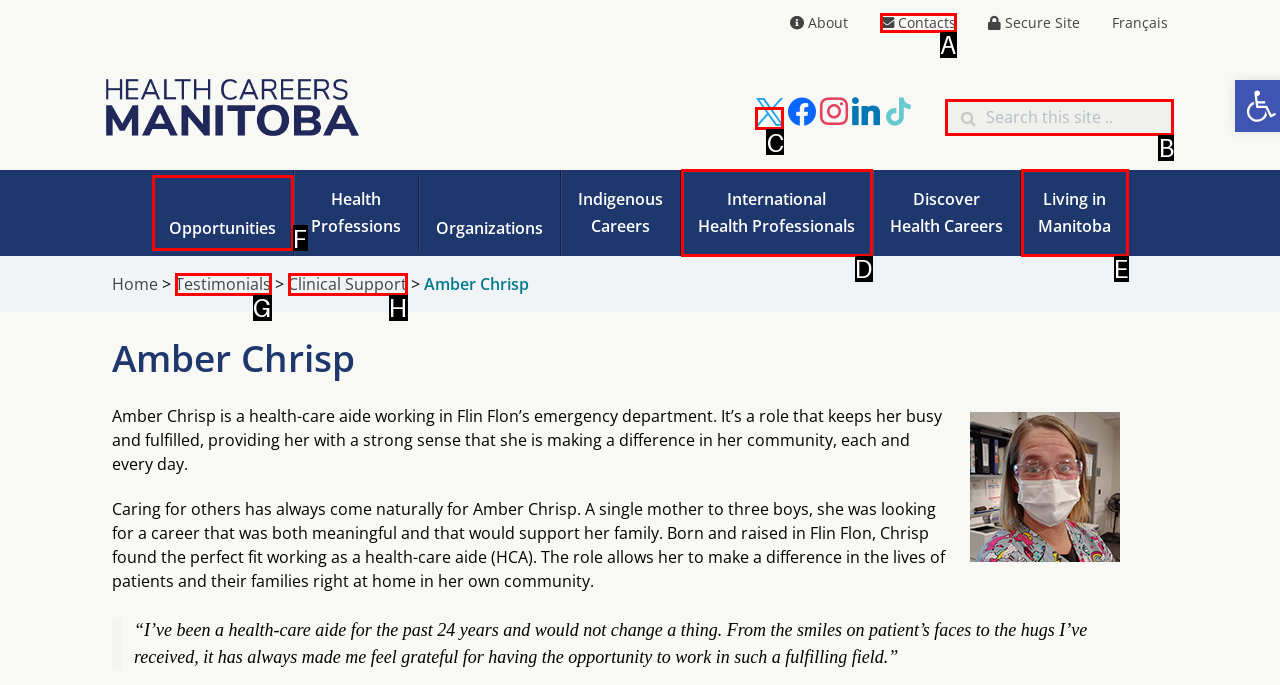Identify the appropriate choice to fulfill this task: Explore Opportunities
Respond with the letter corresponding to the correct option.

F